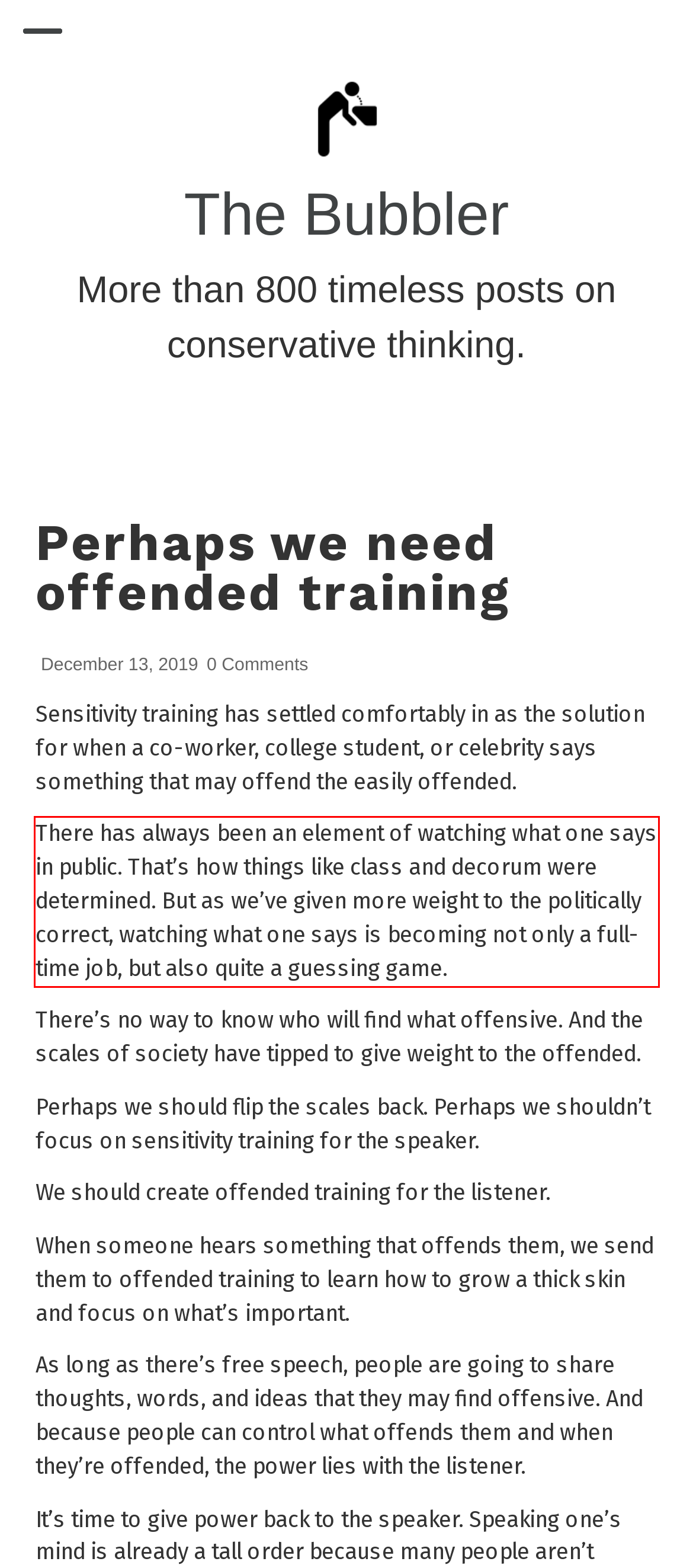Given a screenshot of a webpage containing a red bounding box, perform OCR on the text within this red bounding box and provide the text content.

There has always been an element of watching what one says in public. That’s how things like class and decorum were determined. But as we’ve given more weight to the politically correct, watching what one says is becoming not only a full-time job, but also quite a guessing game.